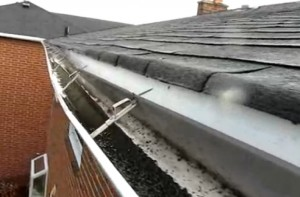What is the importance of gutter maintenance? Refer to the image and provide a one-word or short phrase answer.

Prevent water damage